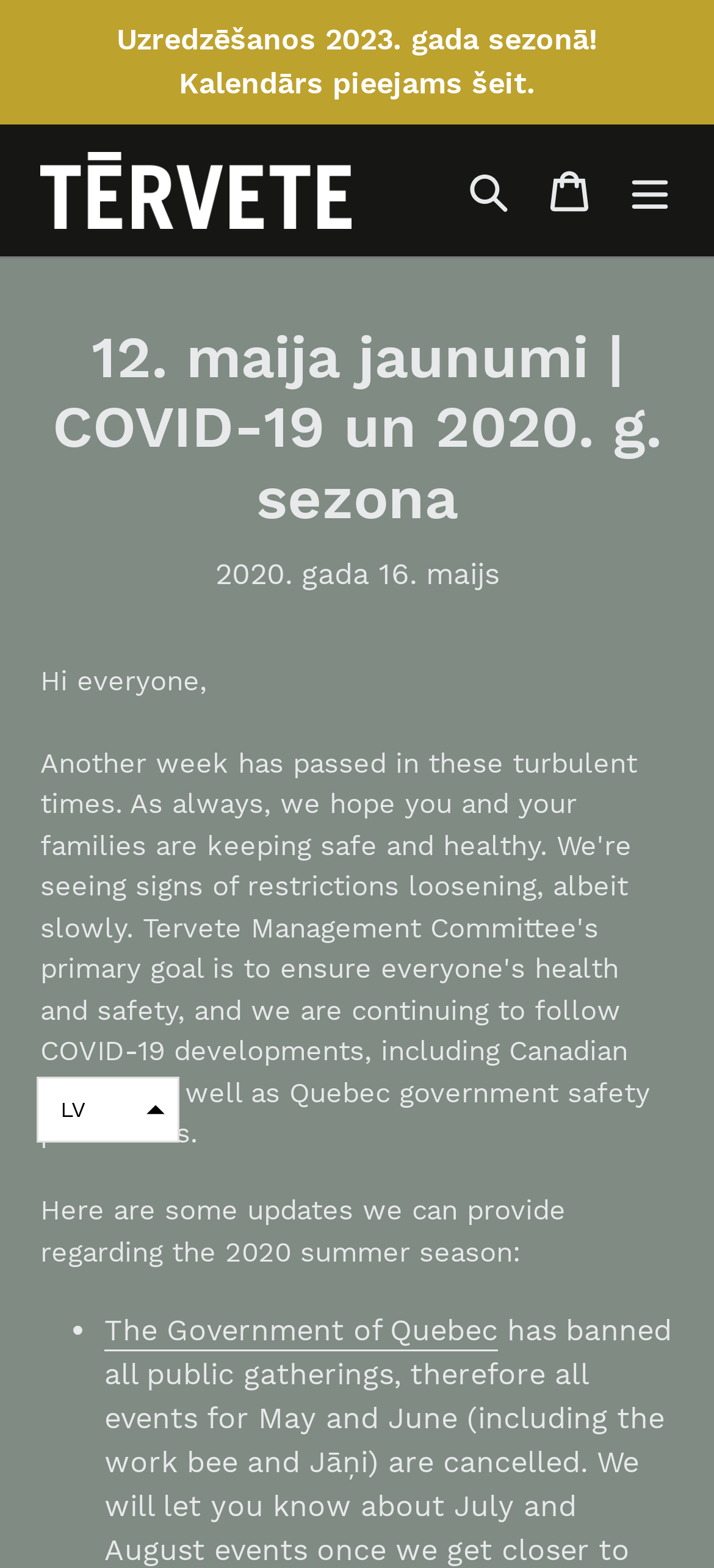What is the name of the website?
Based on the screenshot, provide a one-word or short-phrase response.

Tērvete